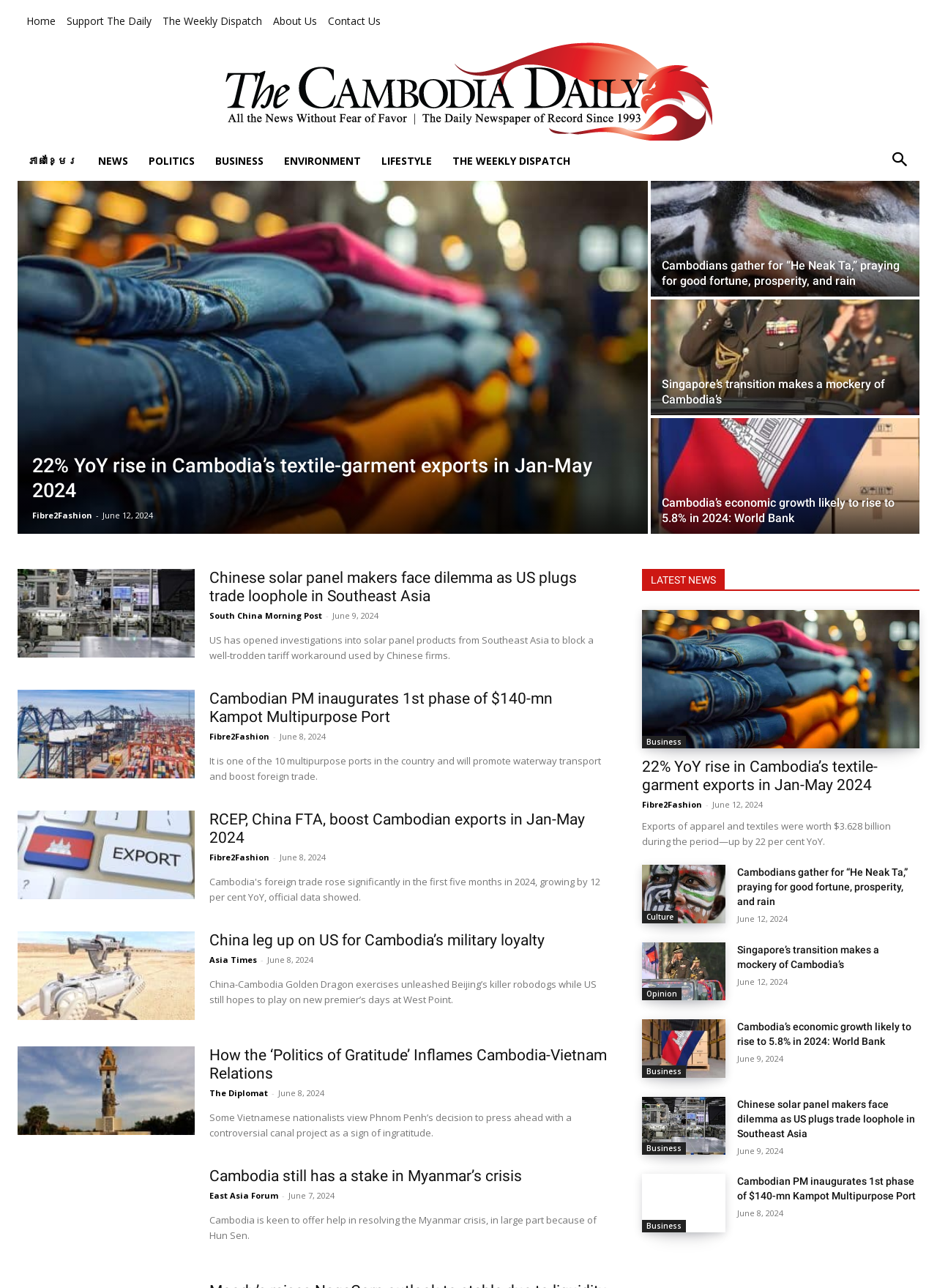What is the title of the first news article?
Please respond to the question with as much detail as possible.

The first news article has a heading with the text '22% YoY rise in Cambodia’s textile-garment exports in Jan-May 2024', which is likely the title of the article.